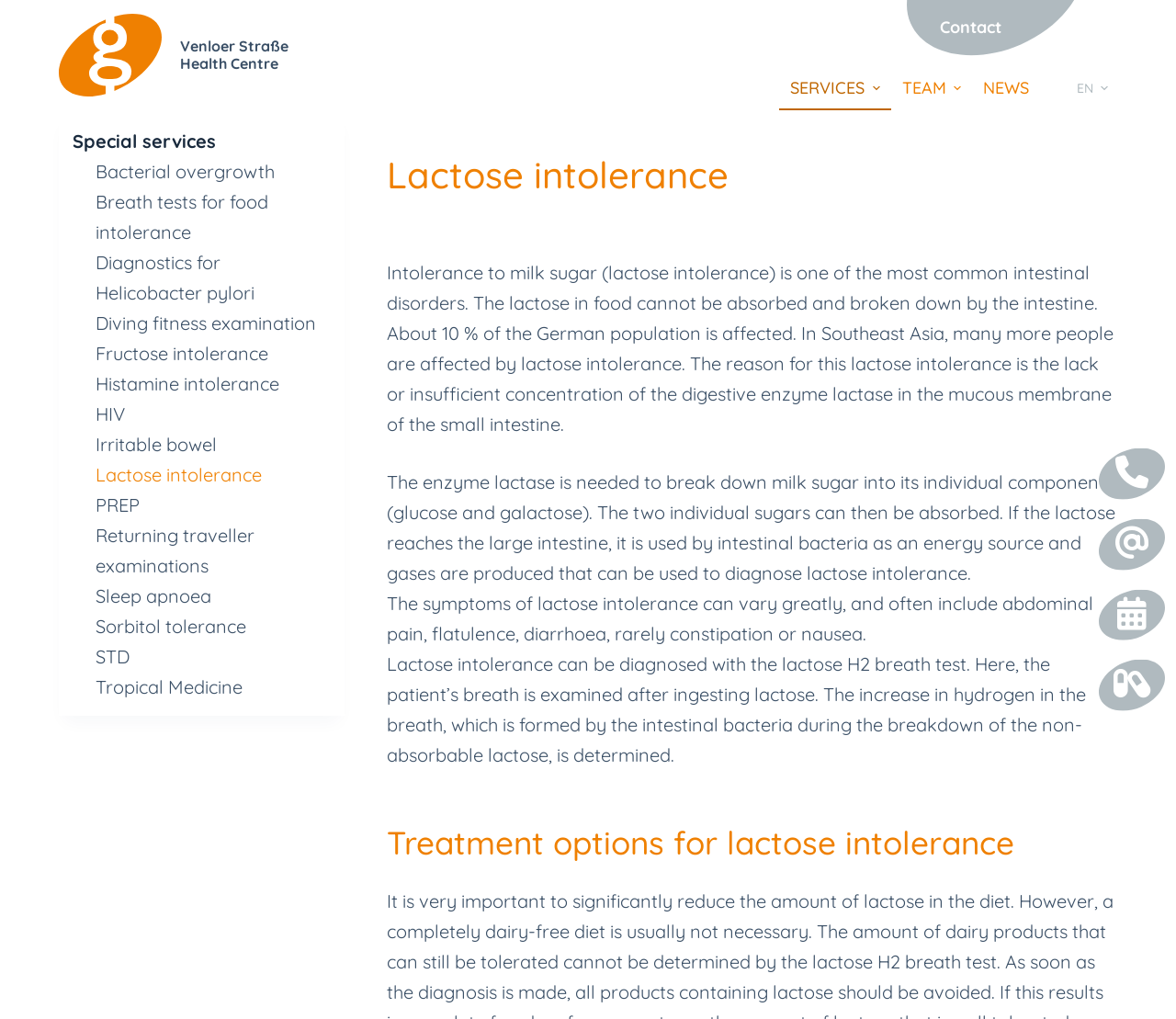Find the bounding box coordinates of the clickable region needed to perform the following instruction: "Click on the 'SERVICES' menu item". The coordinates should be provided as four float numbers between 0 and 1, i.e., [left, top, right, bottom].

[0.663, 0.065, 0.758, 0.108]